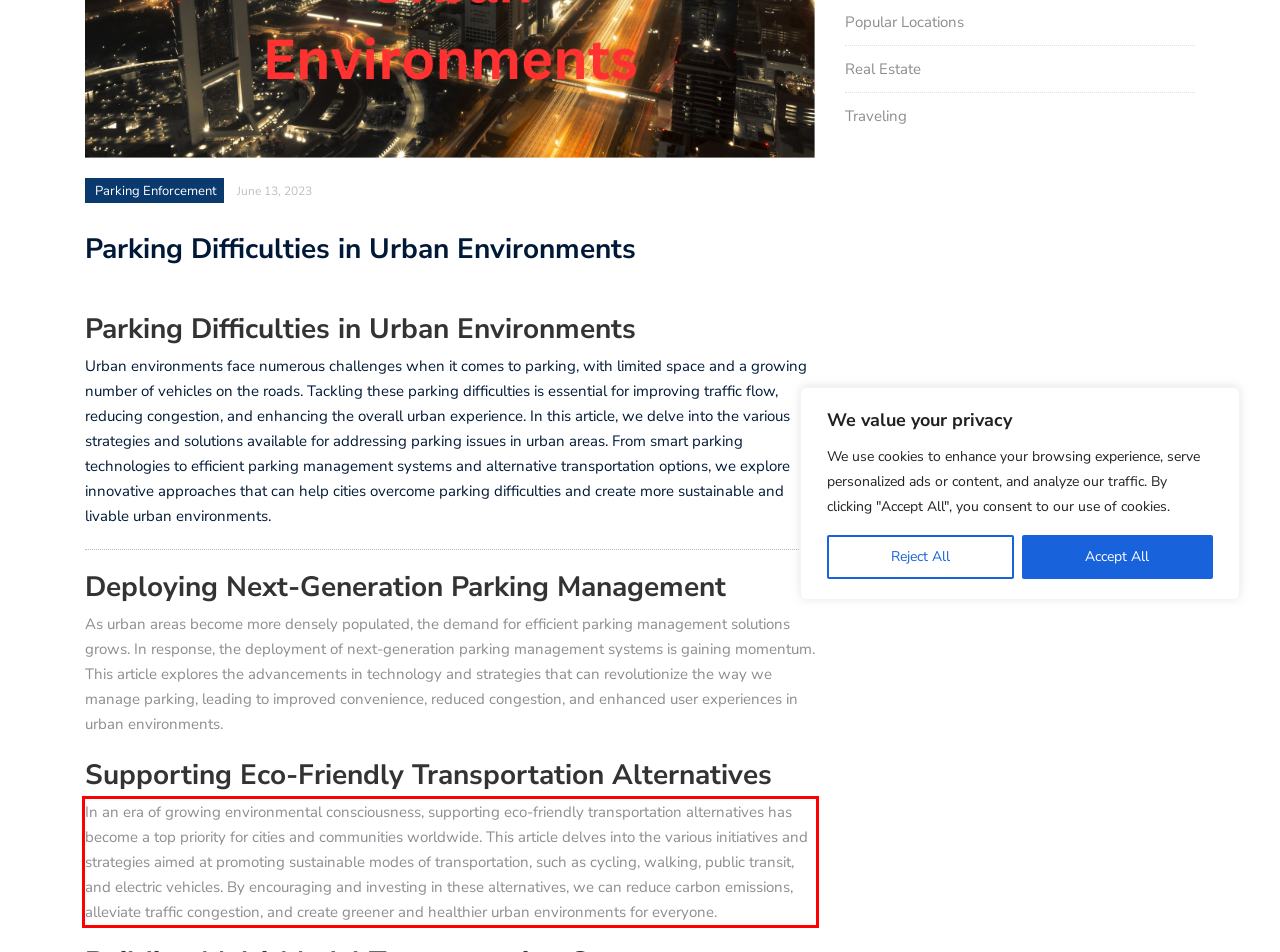With the given screenshot of a webpage, locate the red rectangle bounding box and extract the text content using OCR.

In an era of growing environmental consciousness, supporting eco-friendly transportation alternatives has become a top priority for cities and communities worldwide. This article delves into the various initiatives and strategies aimed at promoting sustainable modes of transportation, such as cycling, walking, public transit, and electric vehicles. By encouraging and investing in these alternatives, we can reduce carbon emissions, alleviate traffic congestion, and create greener and healthier urban environments for everyone.